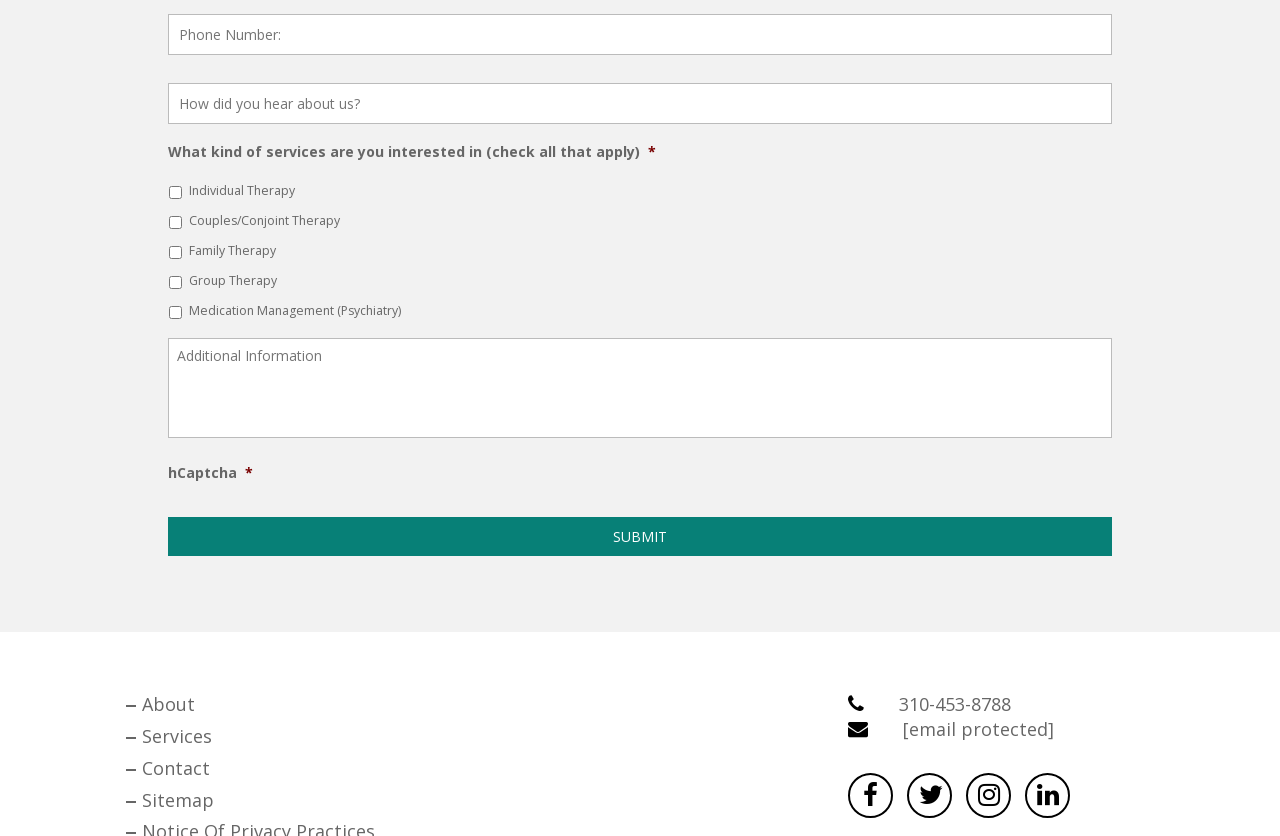Determine the bounding box coordinates of the UI element that matches the following description: "name="input_3" placeholder="Phone Number:"". The coordinates should be four float numbers between 0 and 1 in the format [left, top, right, bottom].

[0.131, 0.017, 0.869, 0.066]